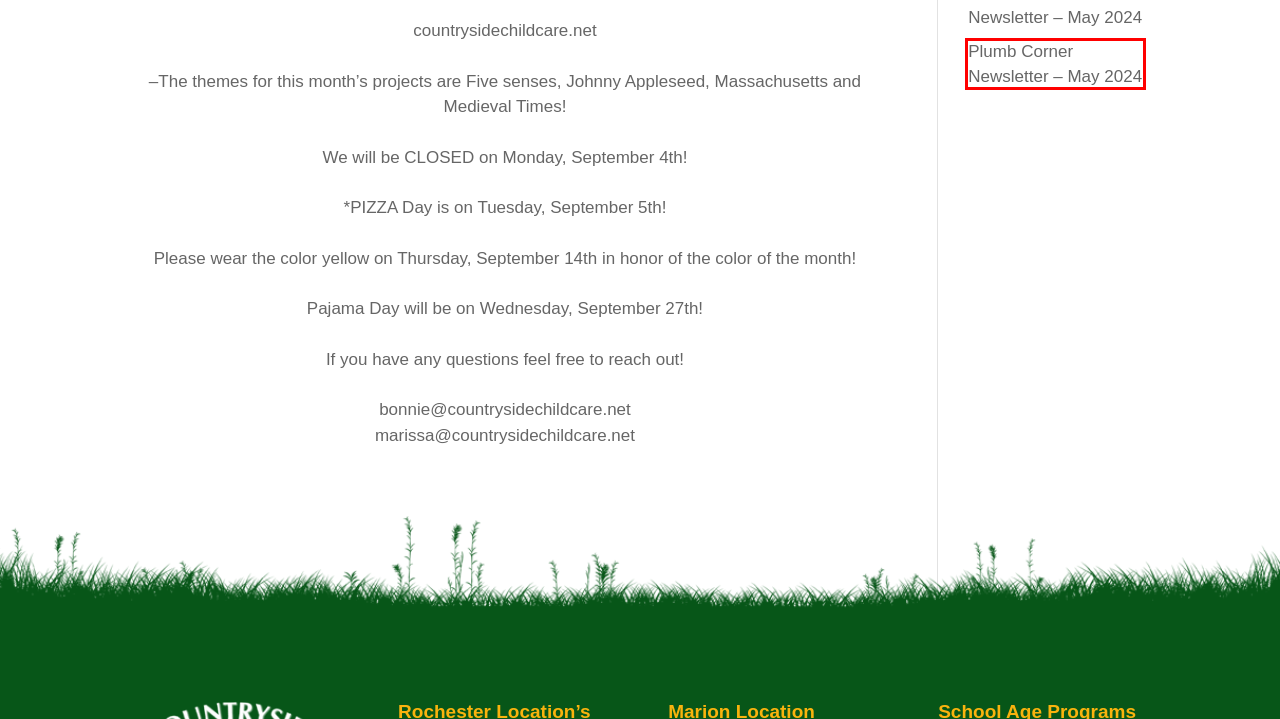You are presented with a screenshot of a webpage that includes a red bounding box around an element. Determine which webpage description best matches the page that results from clicking the element within the red bounding box. Here are the candidates:
A. Sippican Newsletter – May 2024|Countryside Child Care
B. Marion Newsletter- May 2024|Countryside Child Care
C. Countryside Child Care|A Family Owned Childcare Learning Center
D. Contact Us|Countryside Child Care
E. Plumb Corner Newsletter – May 2024|Countryside Child Care
F. Forms & Policies|Countryside Child Care
G. Updates|Countryside Child Care
H. RMS Newsletter – May 2024|Countryside Child Care

E